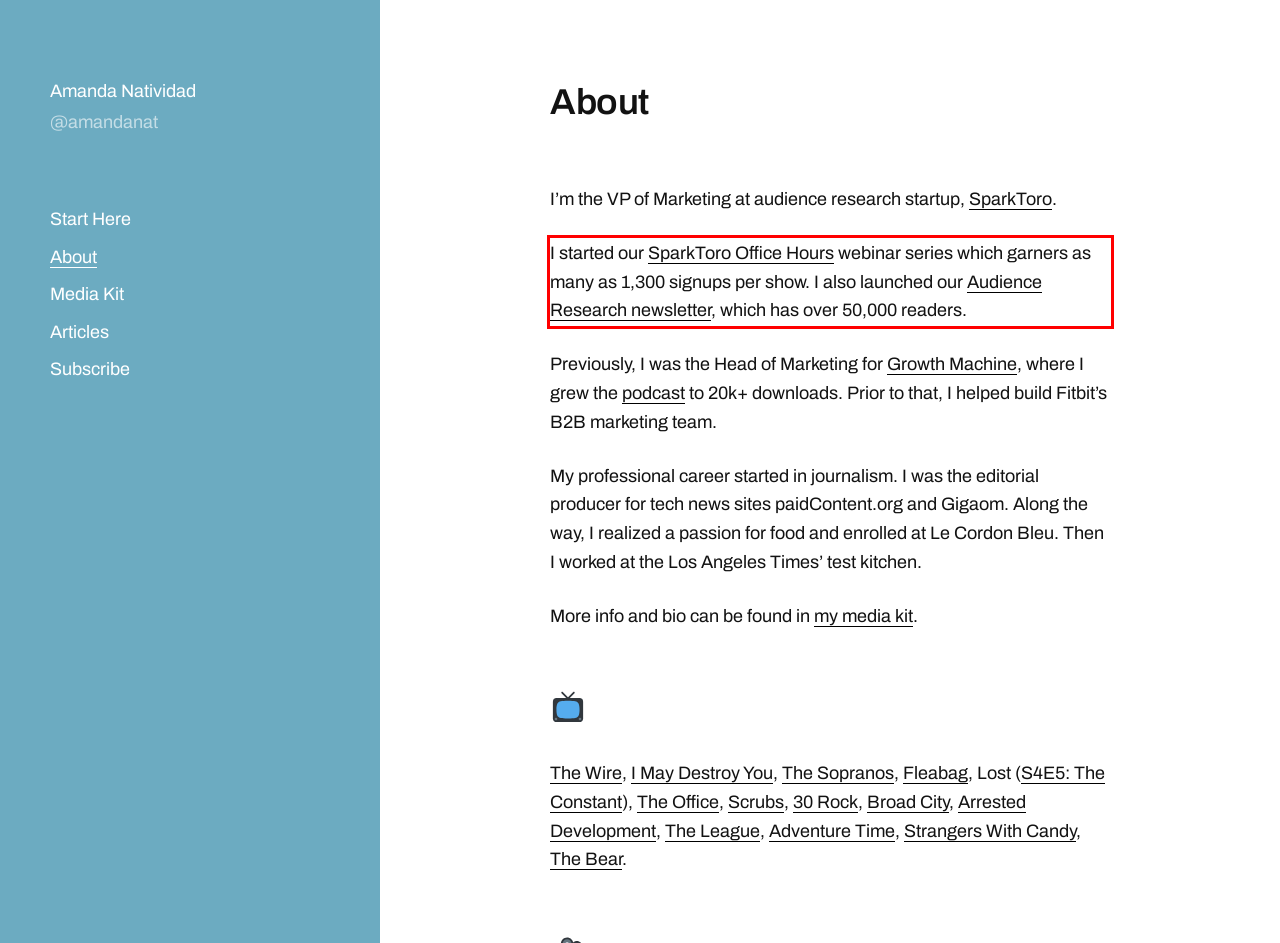You have a screenshot of a webpage with a UI element highlighted by a red bounding box. Use OCR to obtain the text within this highlighted area.

I started our SparkToro Office Hours webinar series which garners as many as 1,300 signups per show. I also launched our Audience Research newsletter, which has over 50,000 readers.